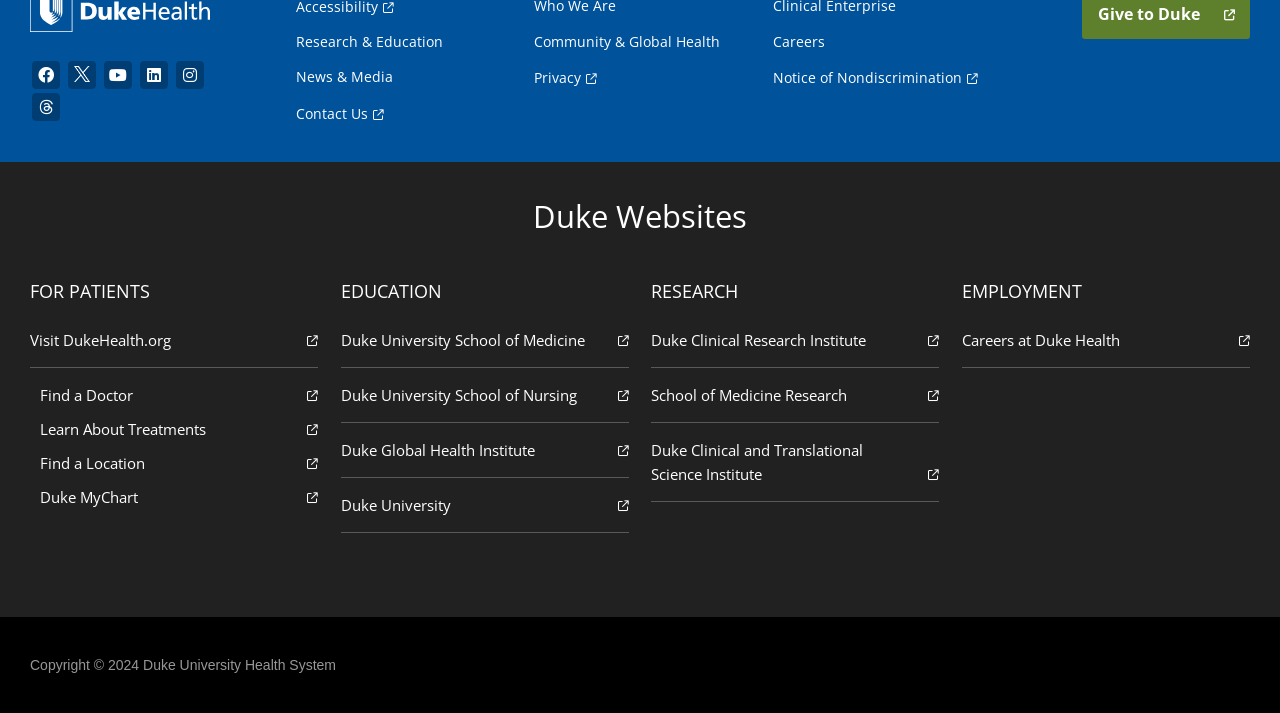Find the bounding box coordinates of the clickable area required to complete the following action: "Find a Doctor".

[0.023, 0.53, 0.248, 0.577]